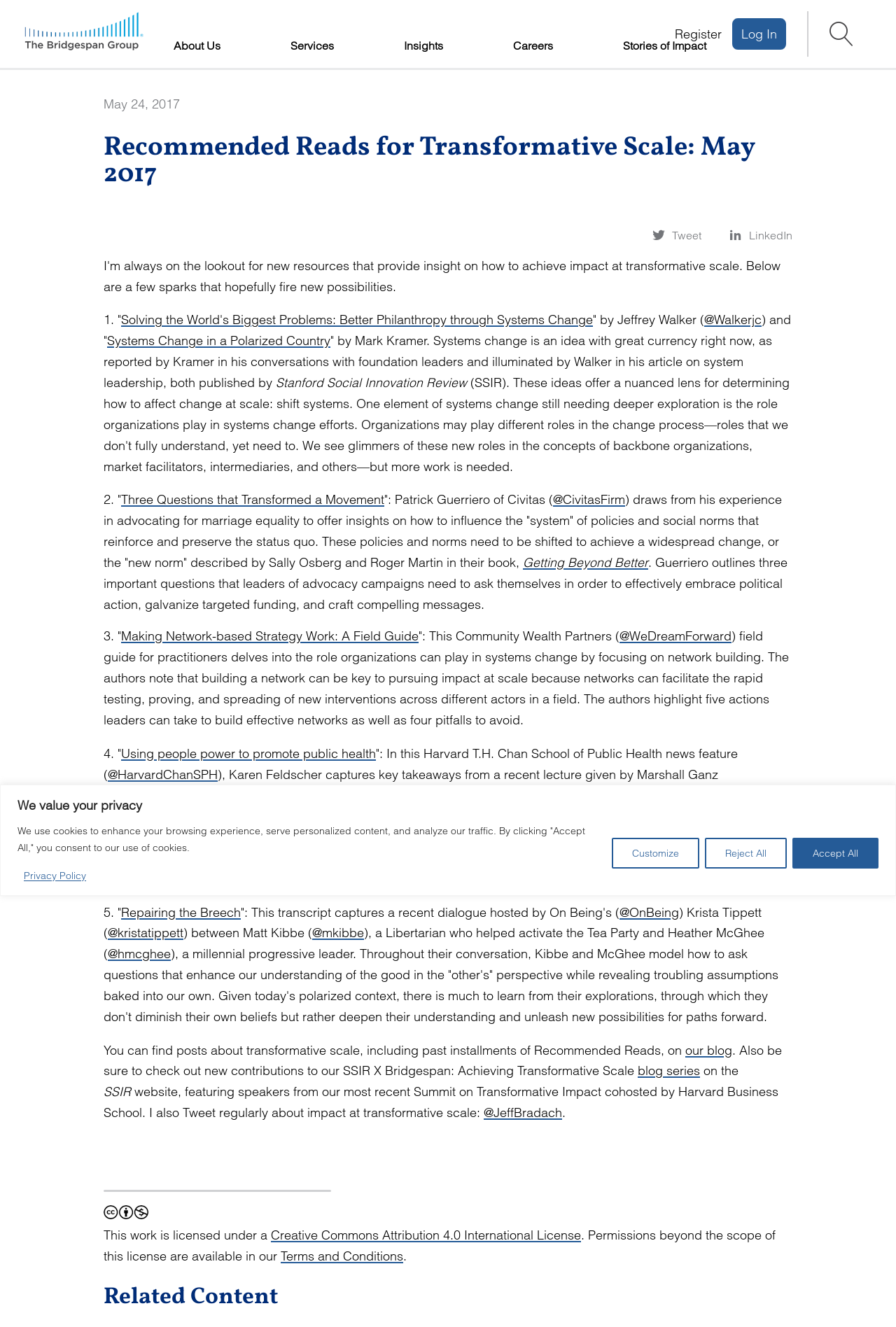What is the topic of the third article in the 'Recommended Reads' section?
Look at the webpage screenshot and answer the question with a detailed explanation.

The third article in the 'Recommended Reads' section is titled 'Making Network-based Strategy Work: A Field Guide', which suggests that the topic of this article is related to building and leveraging networks to achieve social impact.